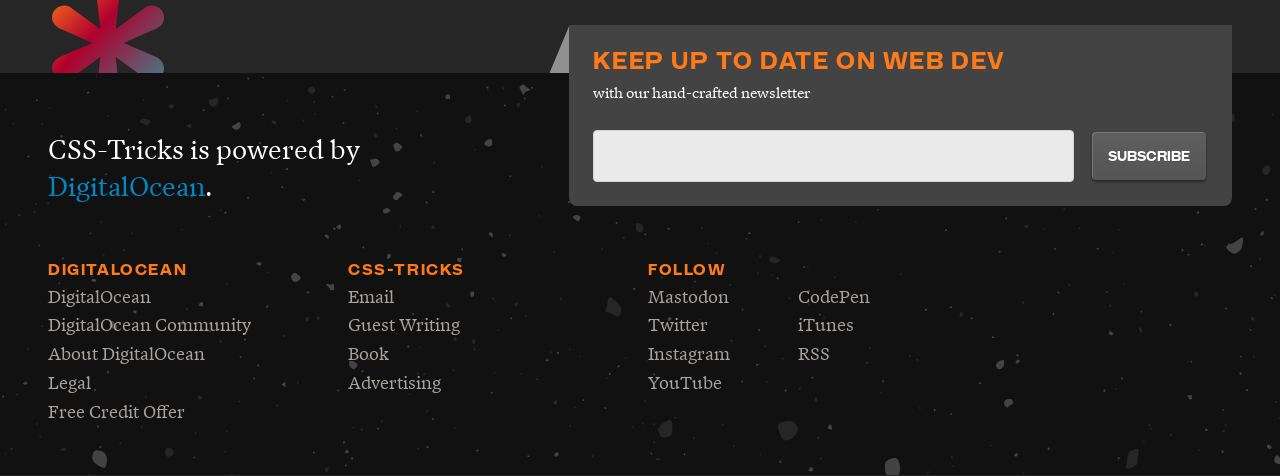How many social media links are there?
Refer to the image and provide a detailed answer to the question.

I found 7 link elements with texts 'Mastodon', 'Twitter', 'Instagram', 'YouTube', 'CodePen', 'iTunes', and 'RSS' under the heading 'FOLLOW' at coordinates [0.506, 0.55, 0.728, 0.585], which suggests that there are 7 social media links.